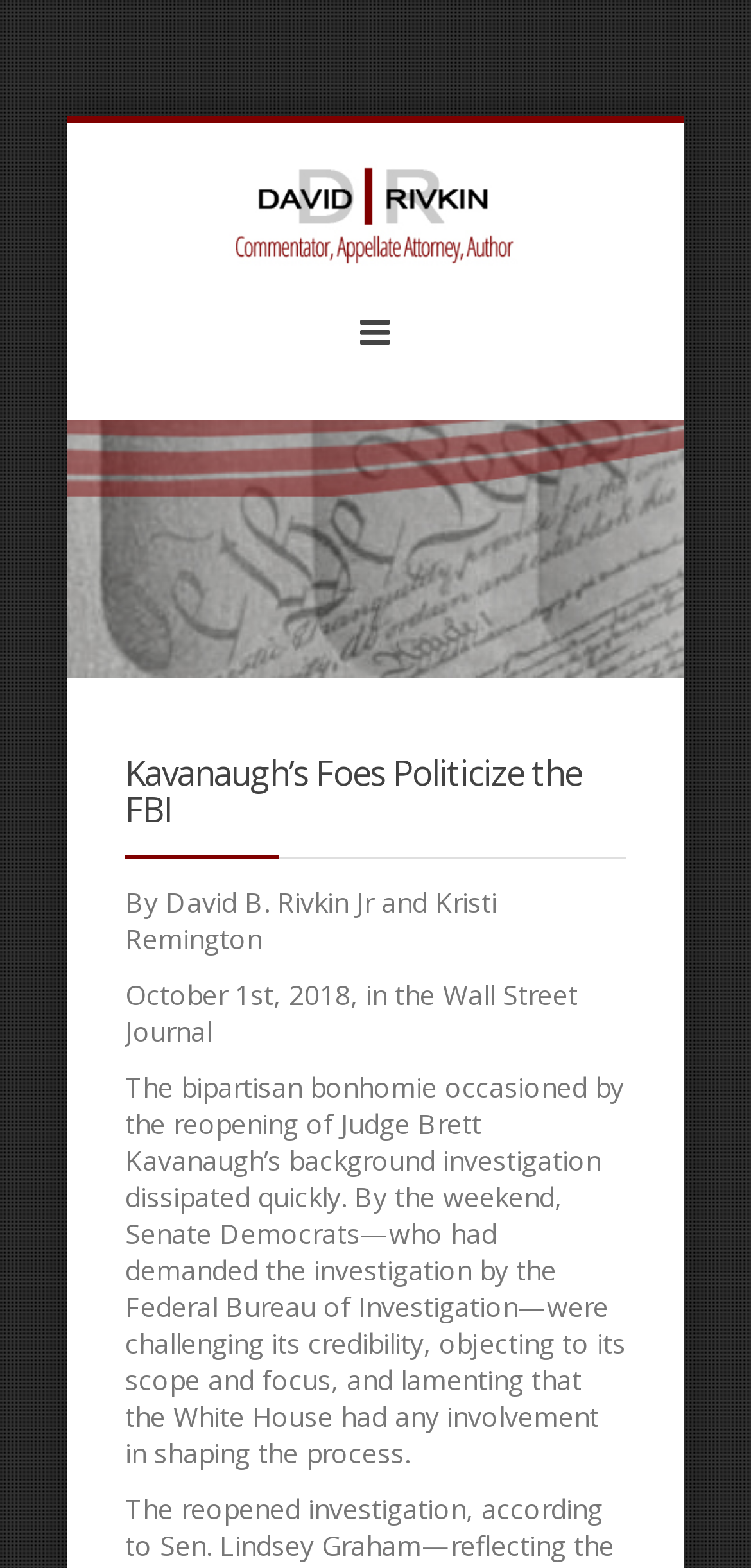Provide the bounding box coordinates for the UI element that is described as: "Kavanaugh’s Foes Politicize the FBI".

[0.167, 0.478, 0.774, 0.53]